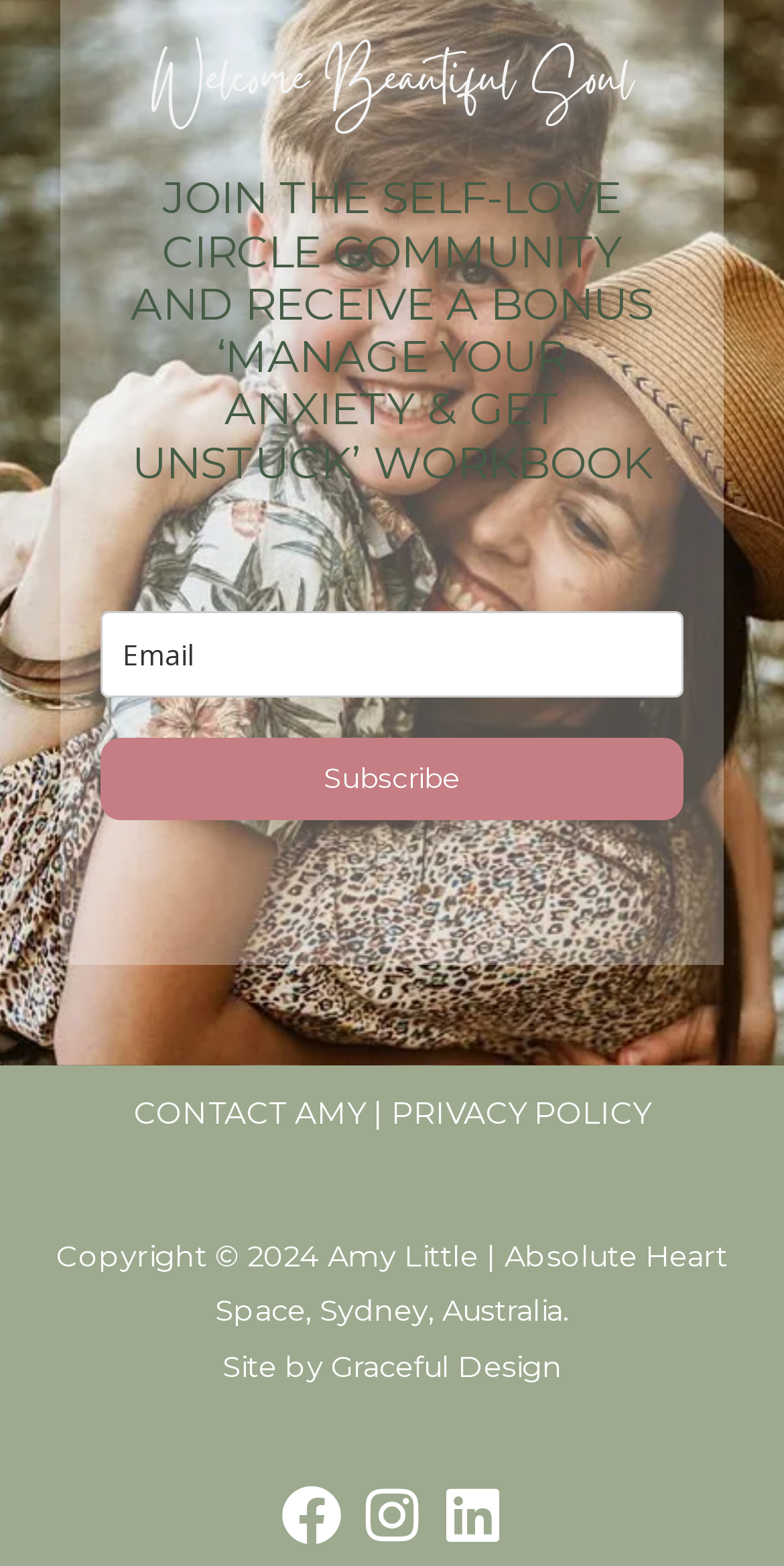Identify the bounding box coordinates for the element you need to click to achieve the following task: "Enter email address". The coordinates must be four float values ranging from 0 to 1, formatted as [left, top, right, bottom].

[0.128, 0.39, 0.872, 0.445]